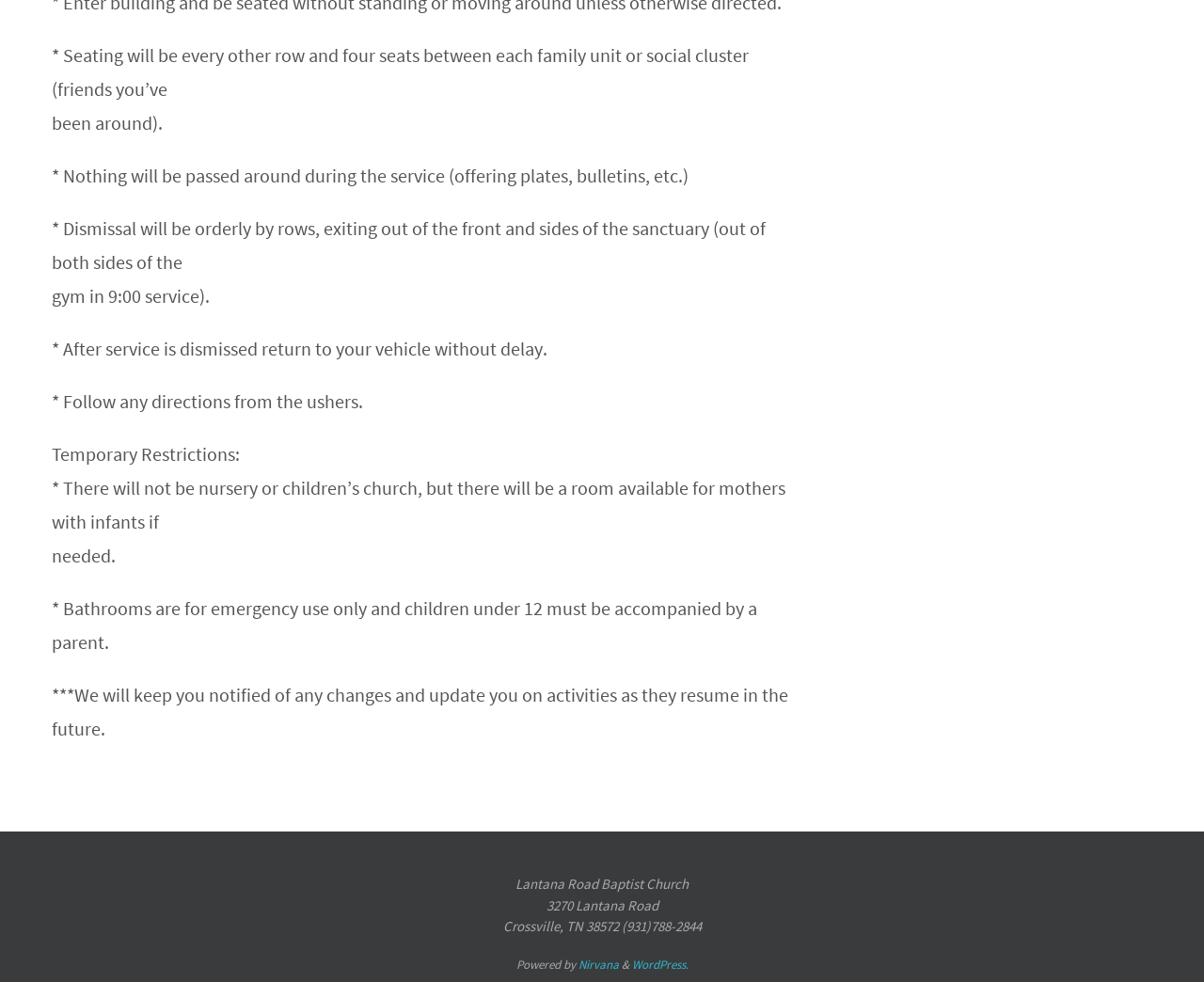What is the purpose of the room available for mothers with infants?
Using the information presented in the image, please offer a detailed response to the question.

I found this information by reading the StaticText element with the content '* There will not be nursery or children’s church, but there will be a room available for mothers with infants if needed.' which explains the purpose of the room.